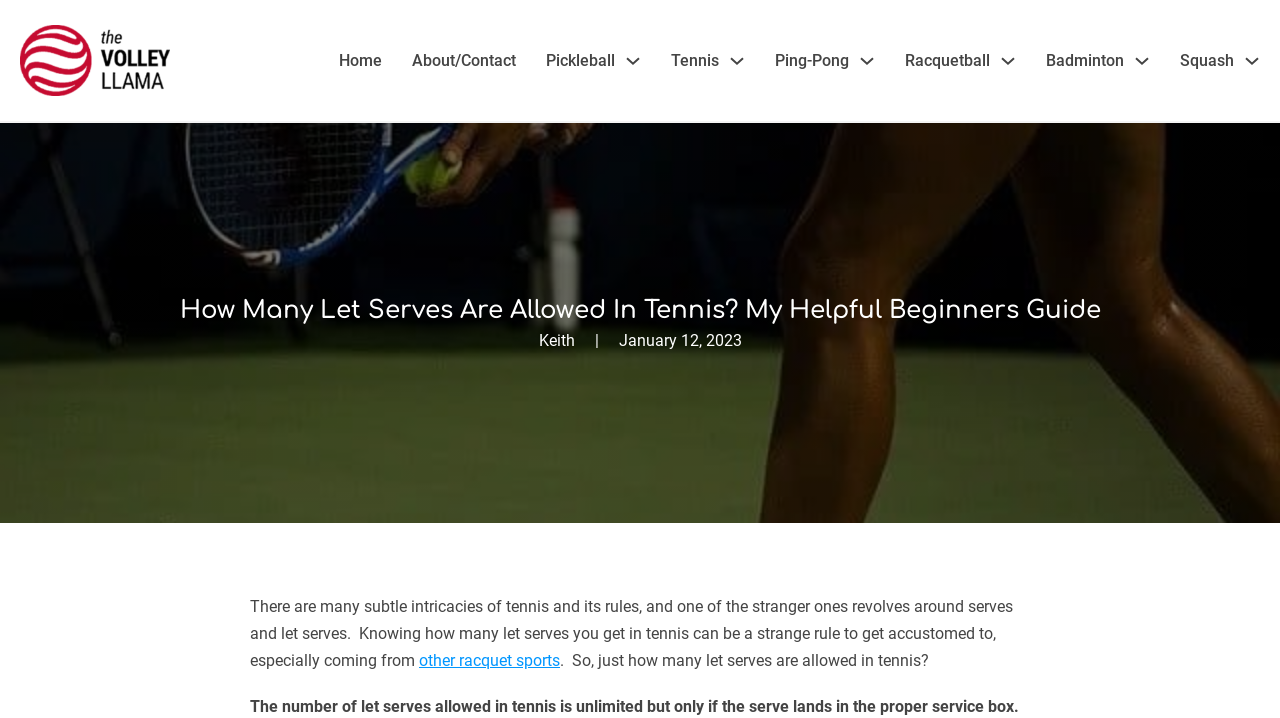Analyze the image and give a detailed response to the question:
What is the name of the website?

The name of the website can be found in the top-left corner of the webpage, where it says 'The Volley Llama' in an image and a link with the same text.